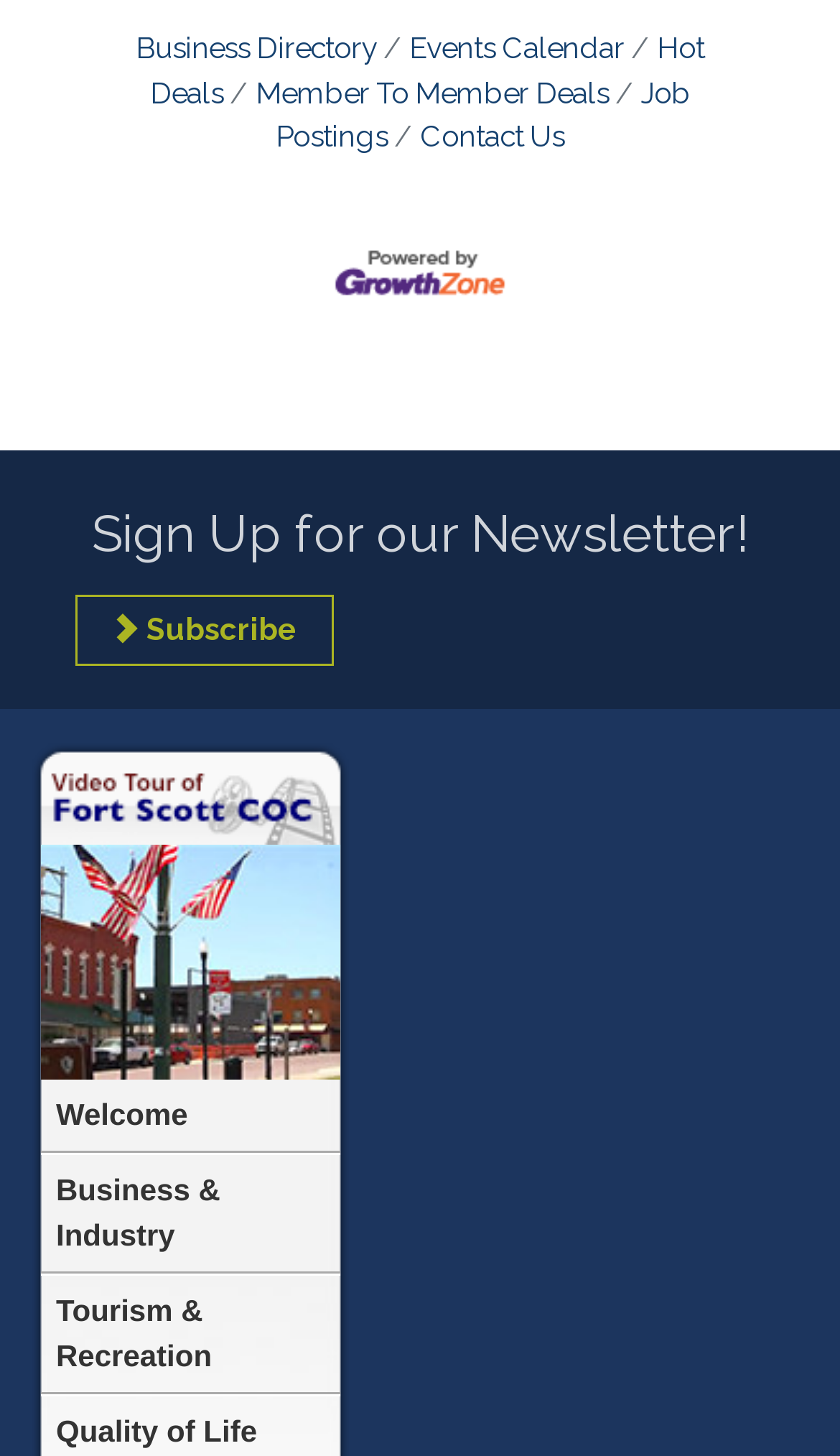Please find the bounding box coordinates of the element that must be clicked to perform the given instruction: "Subscribe to the newsletter". The coordinates should be four float numbers from 0 to 1, i.e., [left, top, right, bottom].

[0.09, 0.409, 0.397, 0.458]